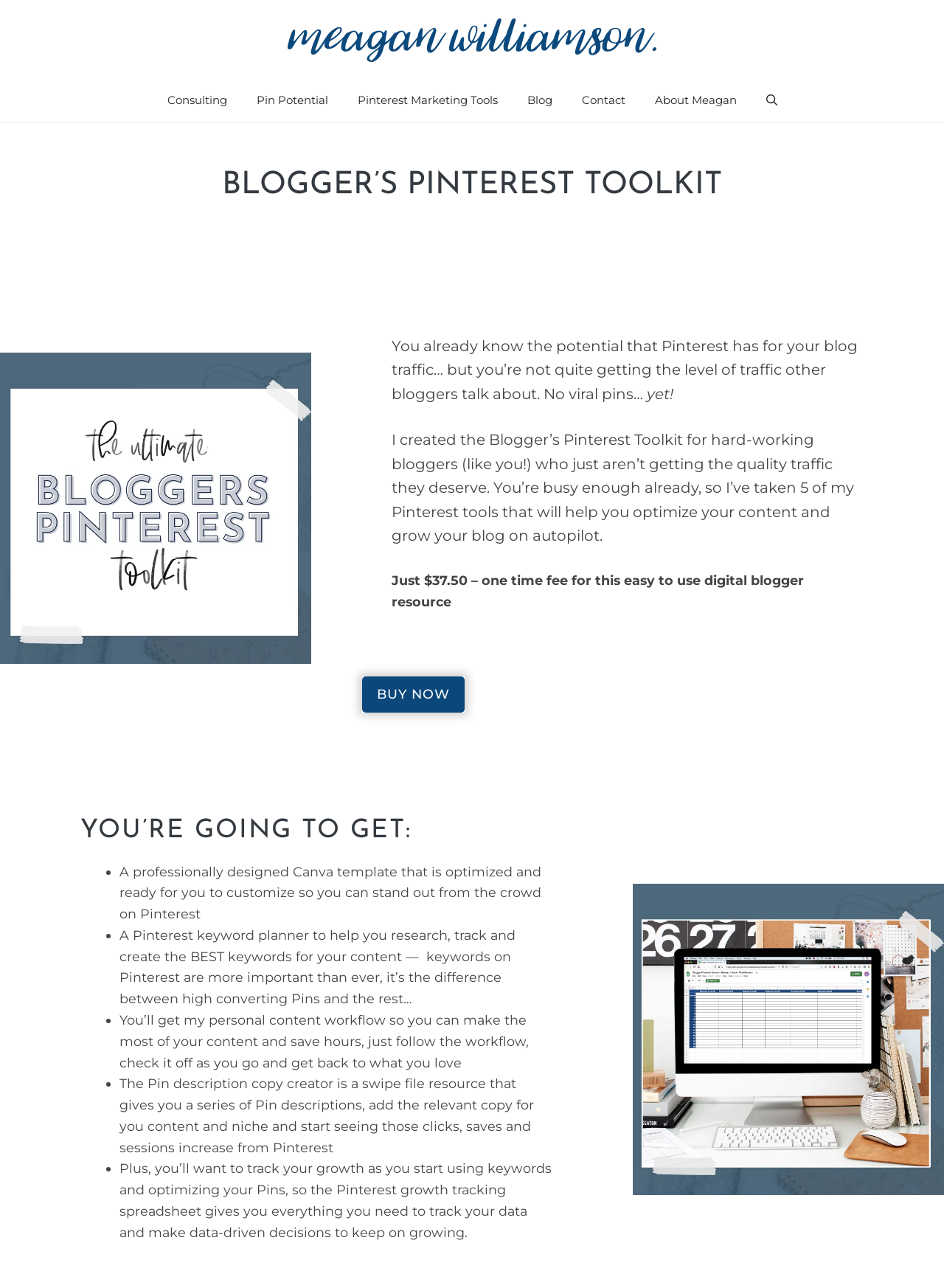Bounding box coordinates should be in the format (top-left x, top-left y, bottom-right x, bottom-right y) and all values should be floating point numbers between 0 and 1. Determine the bounding box coordinate for the UI element described as: Blog

[0.543, 0.061, 0.6, 0.095]